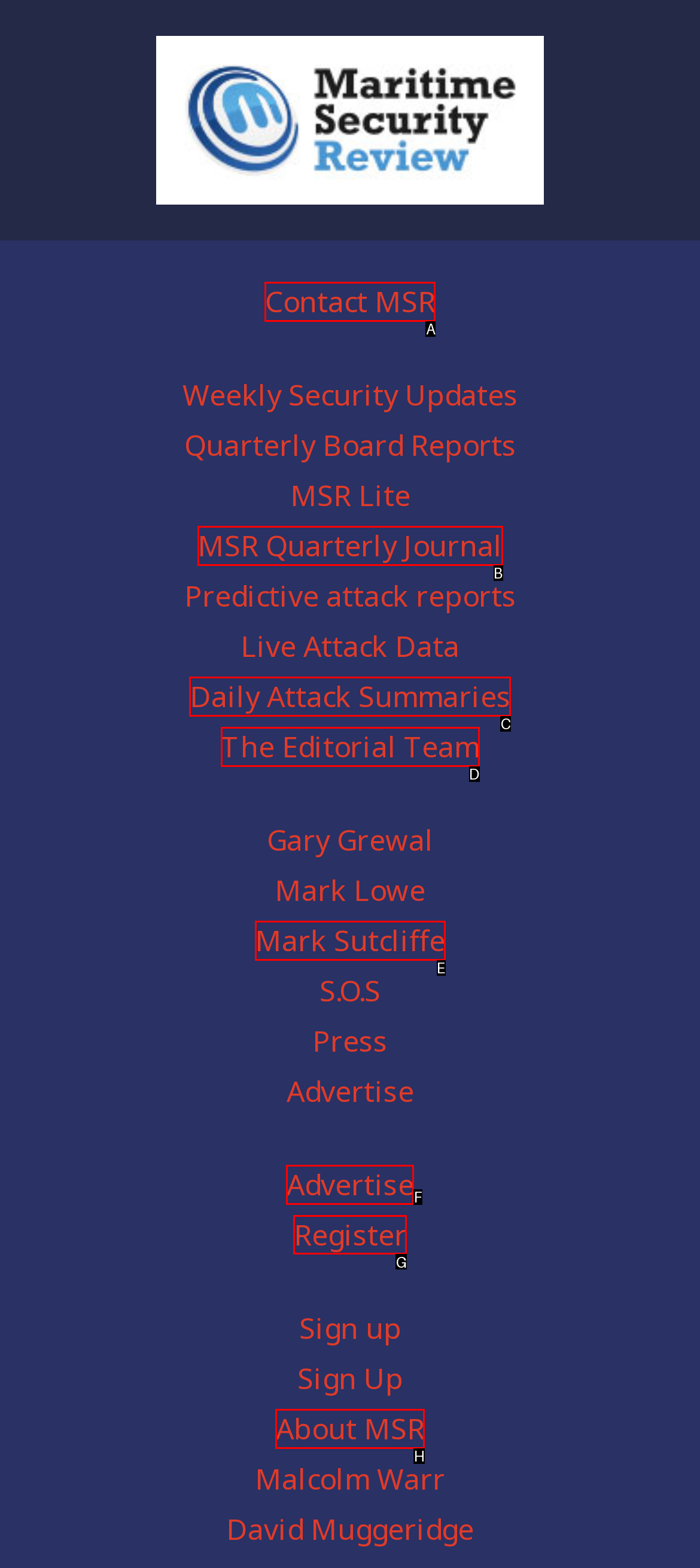Based on the task: Register for an account, which UI element should be clicked? Answer with the letter that corresponds to the correct option from the choices given.

G